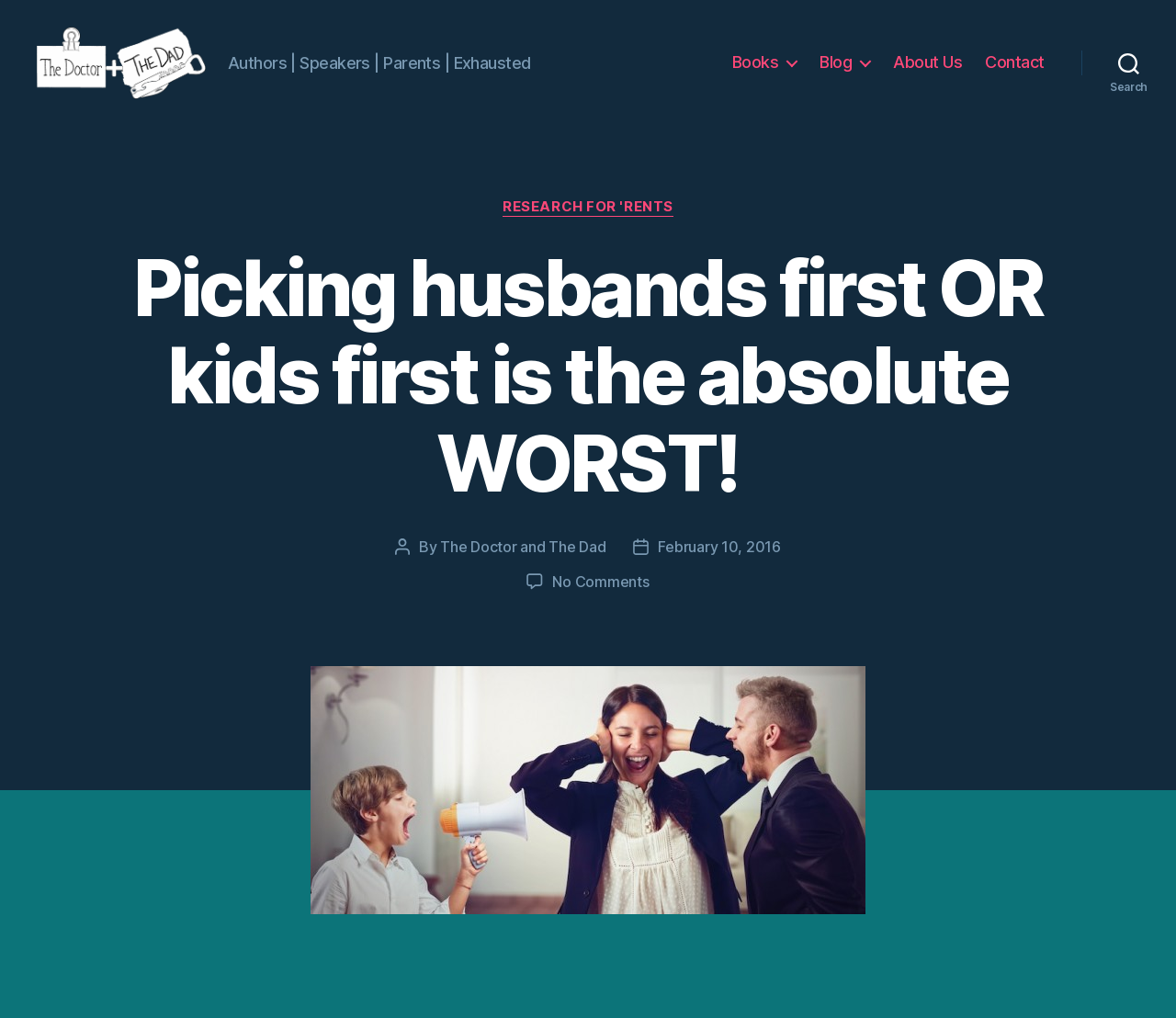What are the categories available?
Look at the image and provide a short answer using one word or a phrase.

RESEARCH FOR 'RENTS